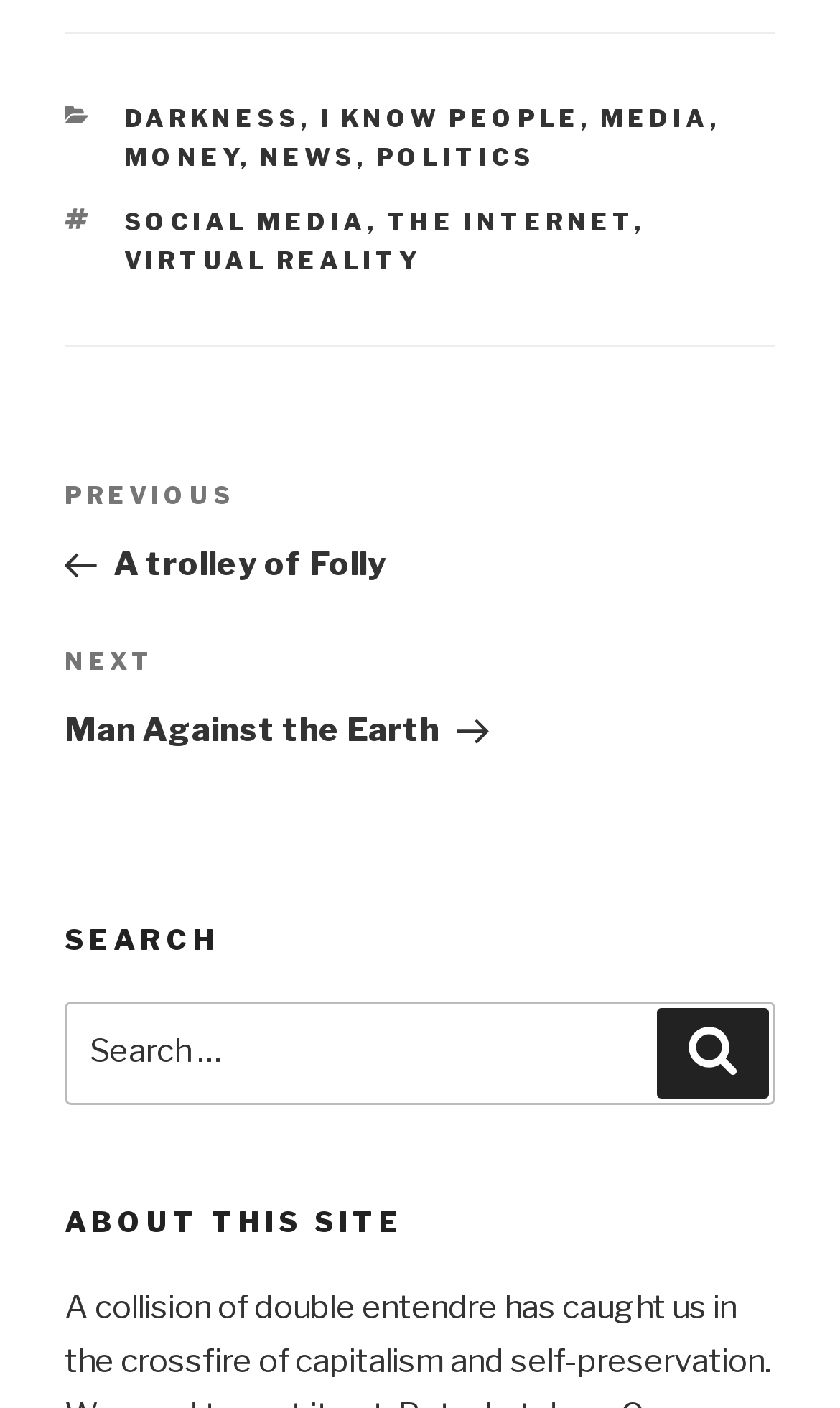With reference to the screenshot, provide a detailed response to the question below:
What is the purpose of the search box?

I found a search box on the webpage with a label 'Search for:' and a button 'Search'. This suggests that the purpose of the search box is to allow users to search the website for specific content.